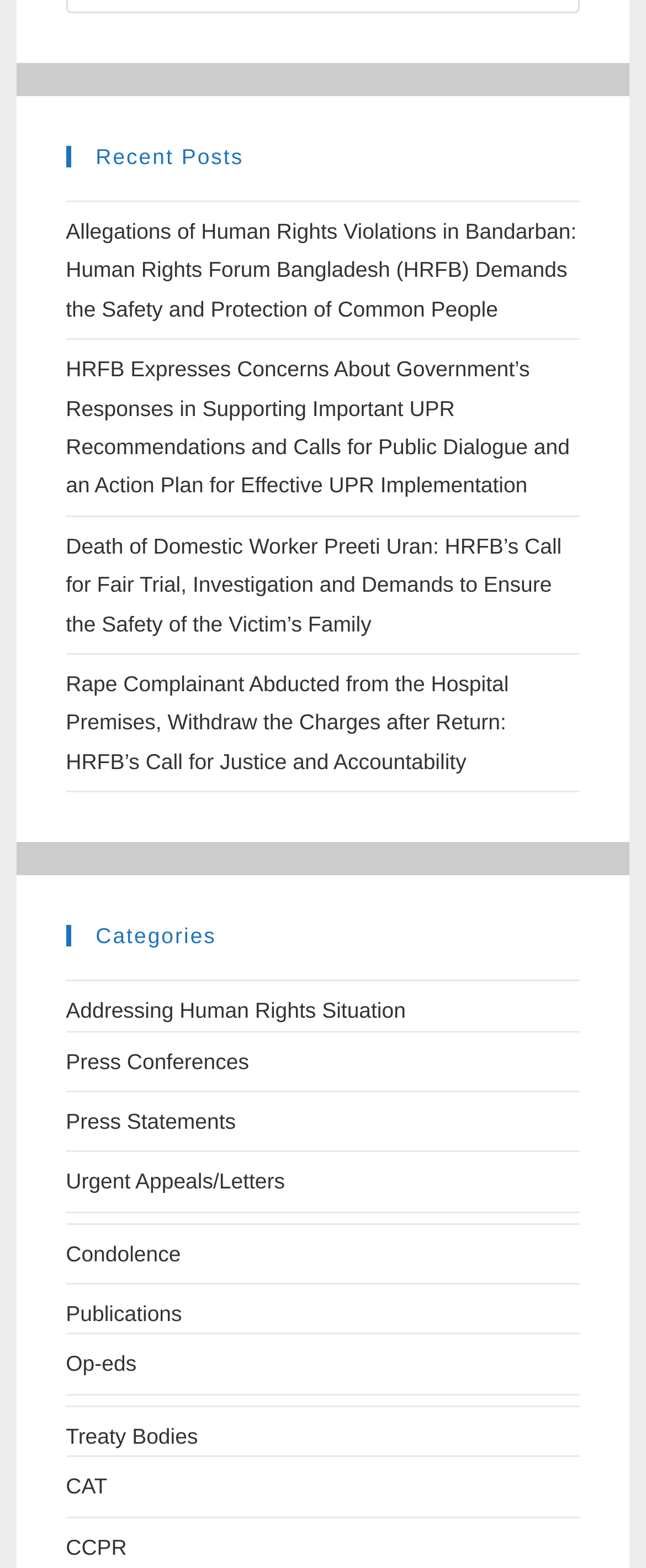Use a single word or phrase to respond to the question:
What is the category of the link 'Addressing Human Rights Situation'?

Categories